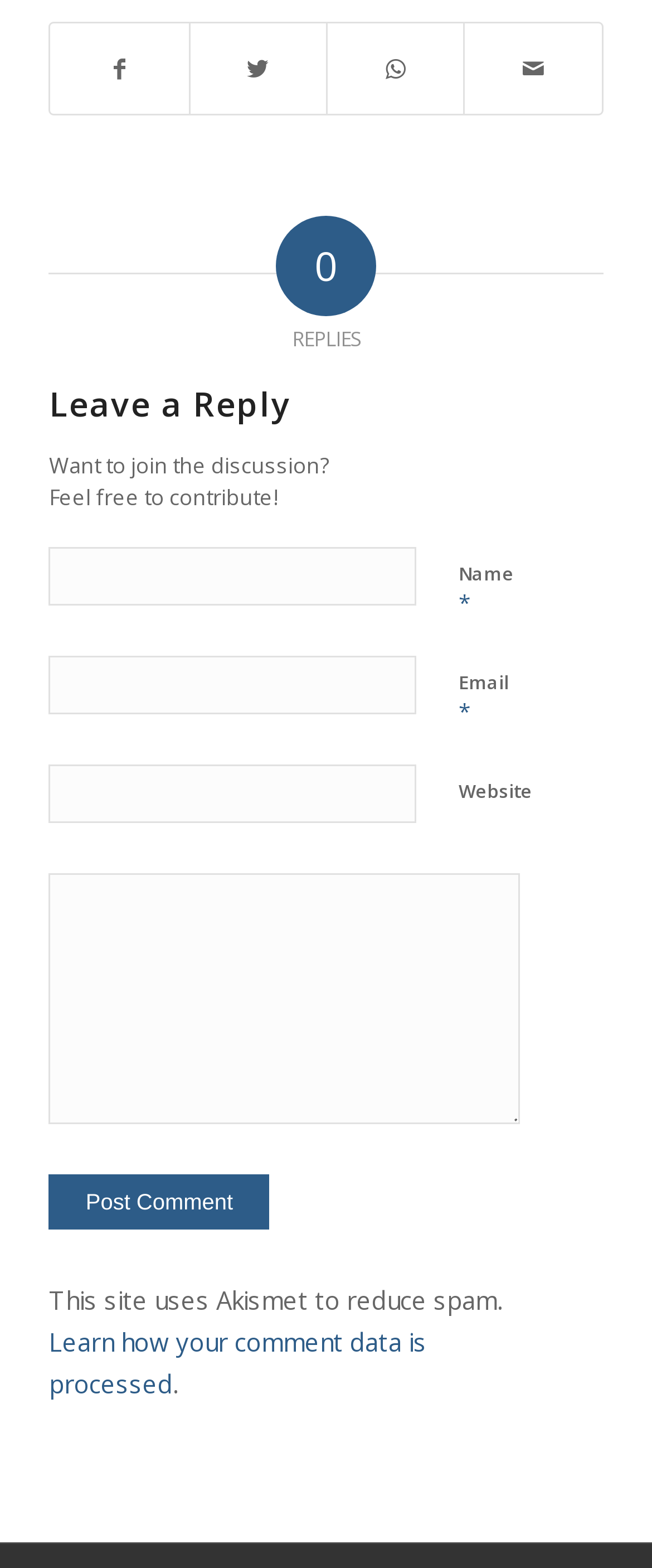Please provide the bounding box coordinates for the element that needs to be clicked to perform the instruction: "Share on Facebook". The coordinates must consist of four float numbers between 0 and 1, formatted as [left, top, right, bottom].

[0.078, 0.015, 0.289, 0.073]